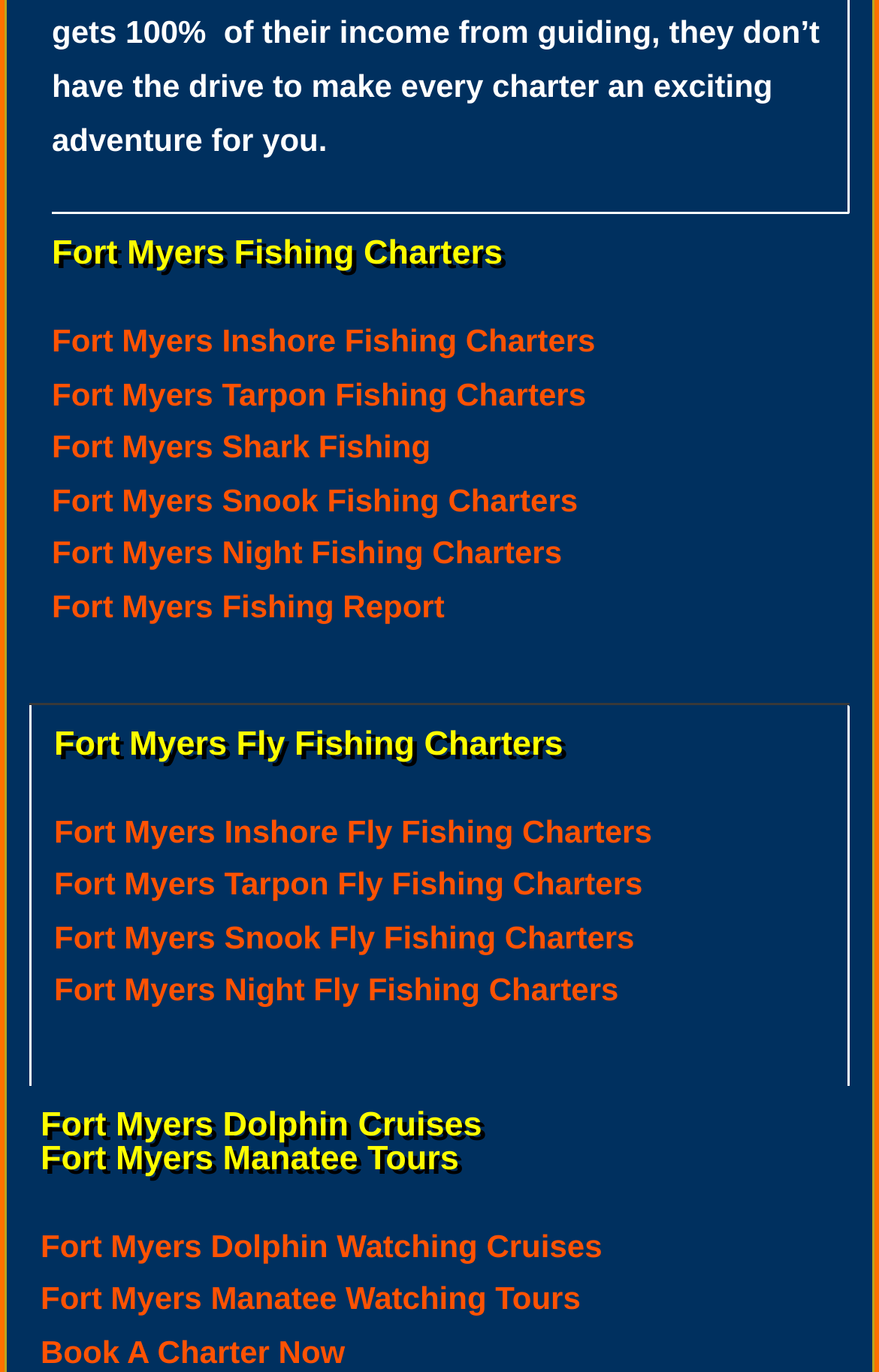How many dolphin-related activities are available?
Using the information presented in the image, please offer a detailed response to the question.

I found two links related to dolphin activities: Fort Myers Dolphin Cruises and Fort Myers Dolphin Watching Cruises, which indicates that there are two dolphin-related activities available.